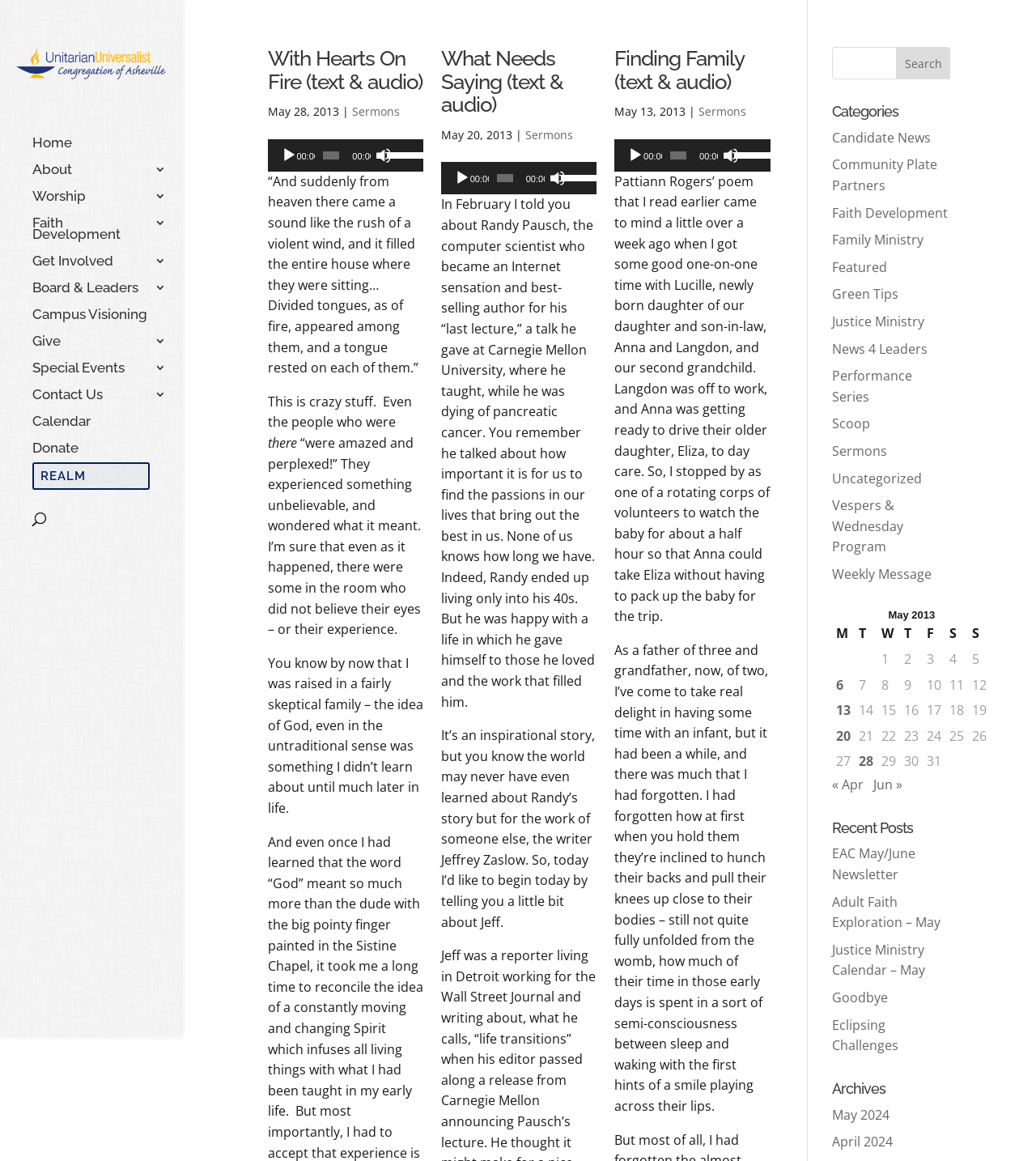Locate the bounding box coordinates of the area that needs to be clicked to fulfill the following instruction: "Request a consultation". The coordinates should be in the format of four float numbers between 0 and 1, namely [left, top, right, bottom].

None